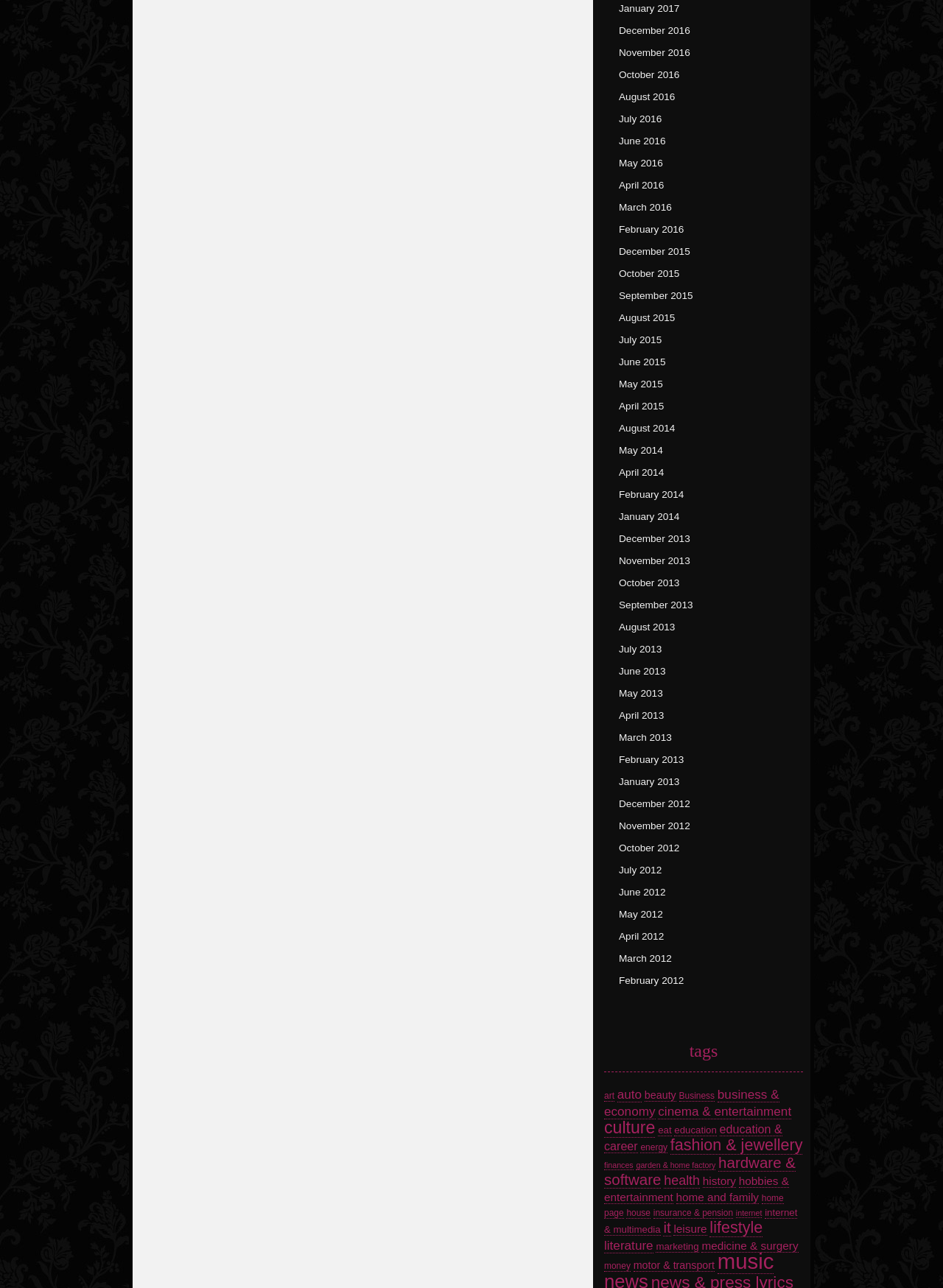How many links are there on this webpage?
Give a single word or phrase answer based on the content of the image.

396